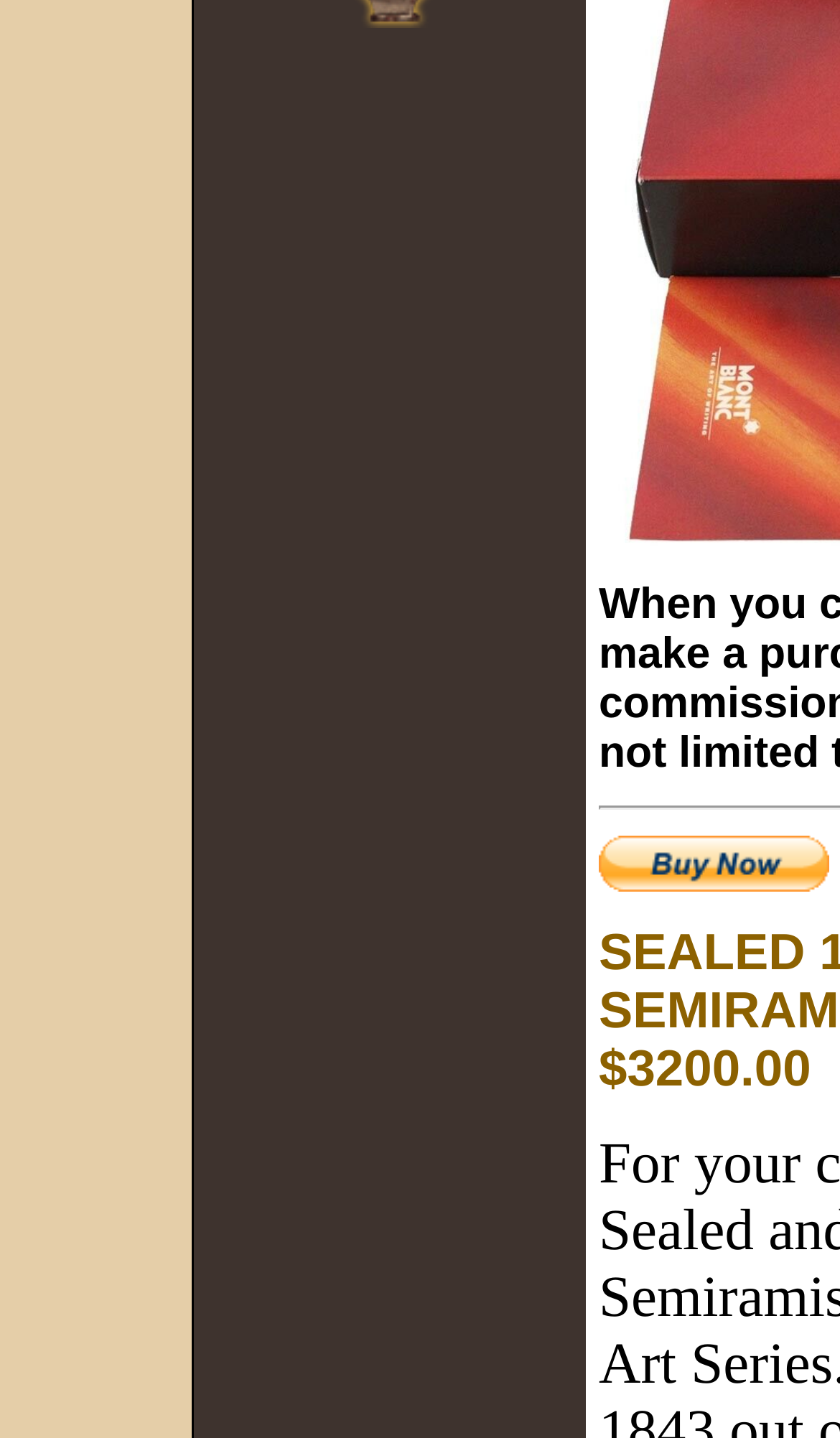Find the bounding box coordinates for the HTML element described in this sentence: "alt="Buy Now" title="Buy Now"". Provide the coordinates as four float numbers between 0 and 1, in the format [left, top, right, bottom].

[0.713, 0.603, 0.987, 0.624]